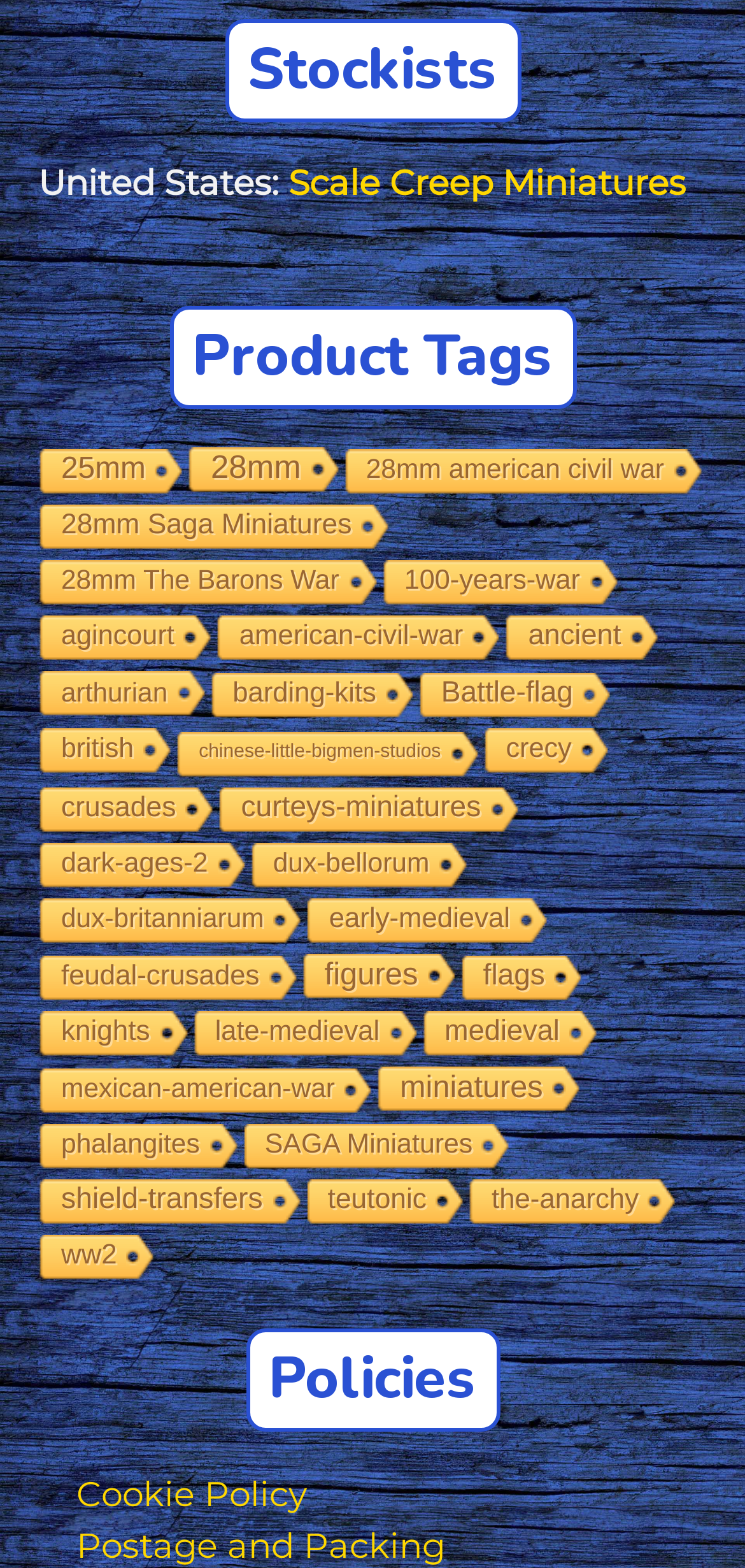How many product tags are available?
Look at the image and respond with a single word or a short phrase.

31